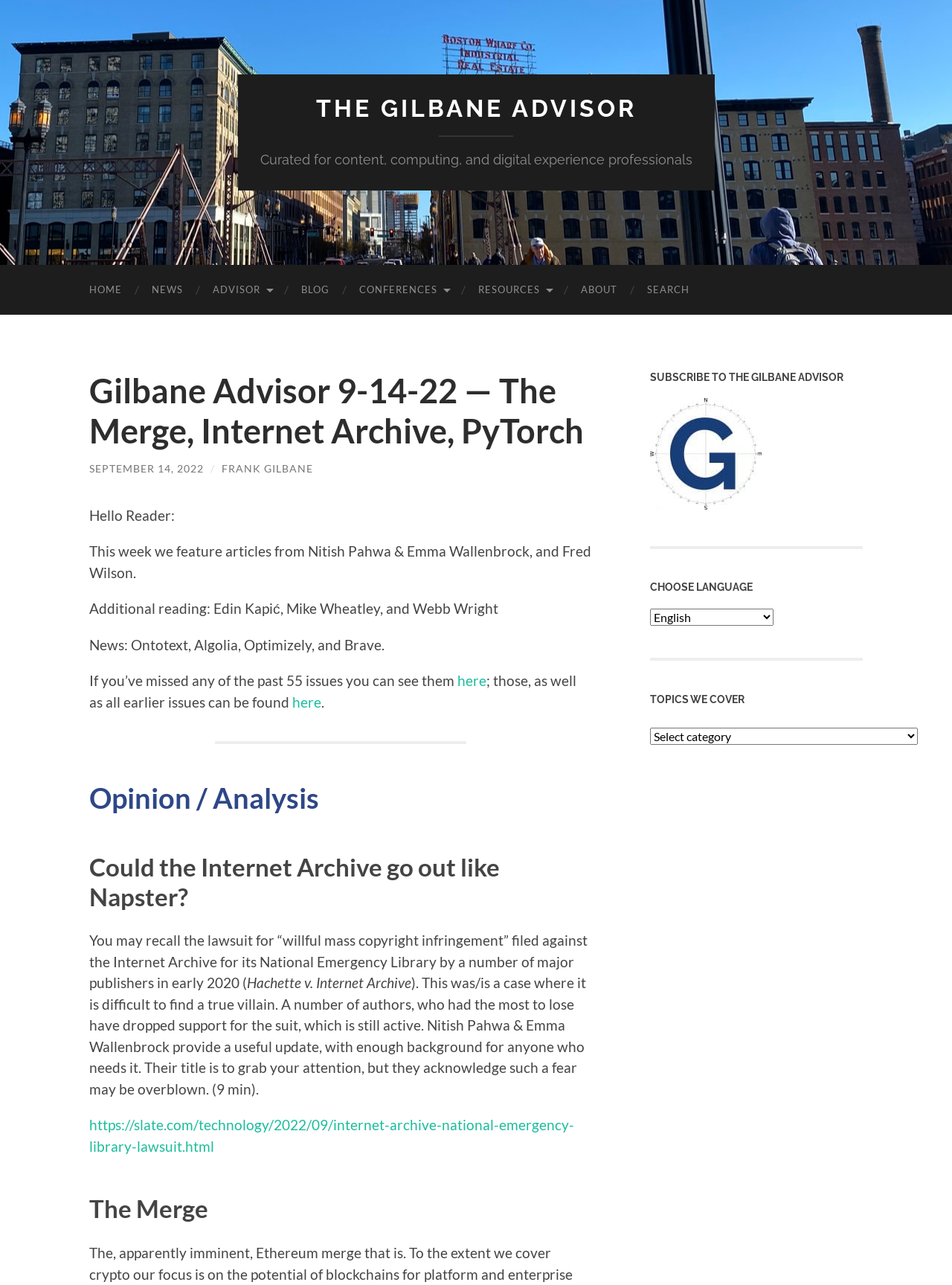Bounding box coordinates are given in the format (top-left x, top-left y, bottom-right x, bottom-right y). All values should be floating point numbers between 0 and 1. Provide the bounding box coordinate for the UI element described as: alt="Y Panda Corona Gorda"

None